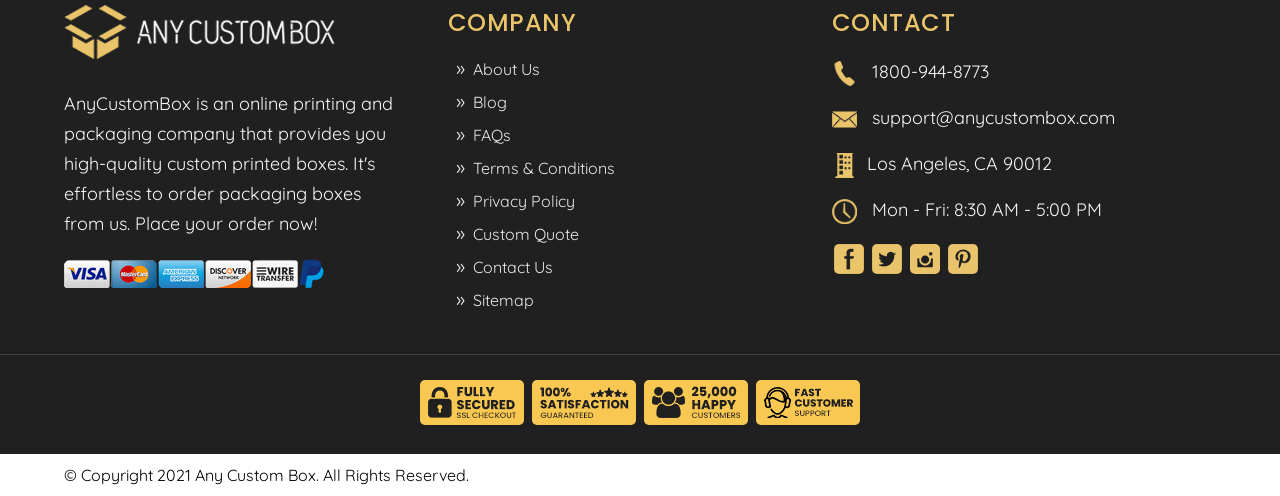Determine the bounding box coordinates of the clickable element necessary to fulfill the instruction: "Get a custom quote". Provide the coordinates as four float numbers within the 0 to 1 range, i.e., [left, top, right, bottom].

[0.37, 0.452, 0.452, 0.493]